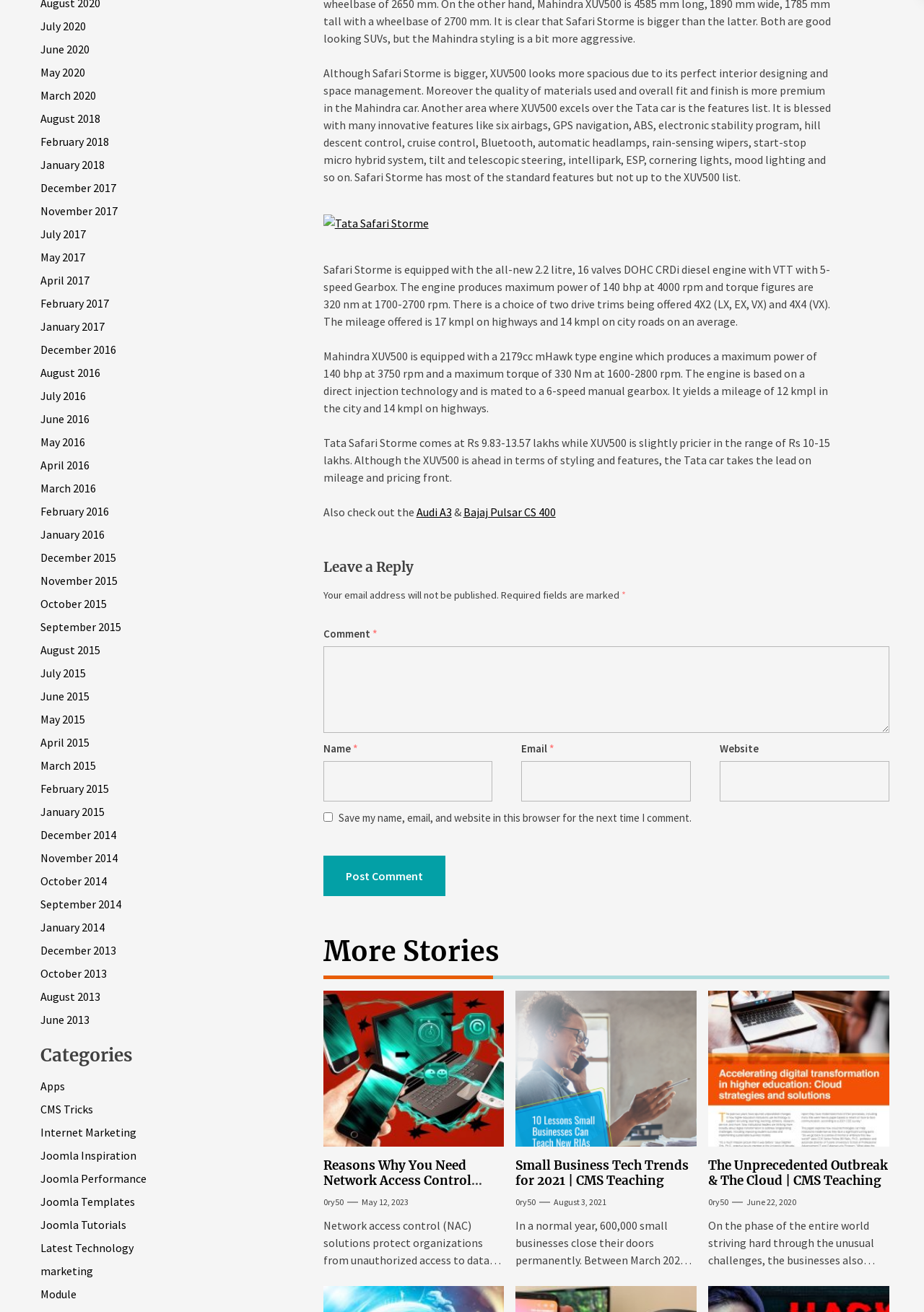How many airbags does XUV500 have?
Based on the visual content, answer with a single word or a brief phrase.

six